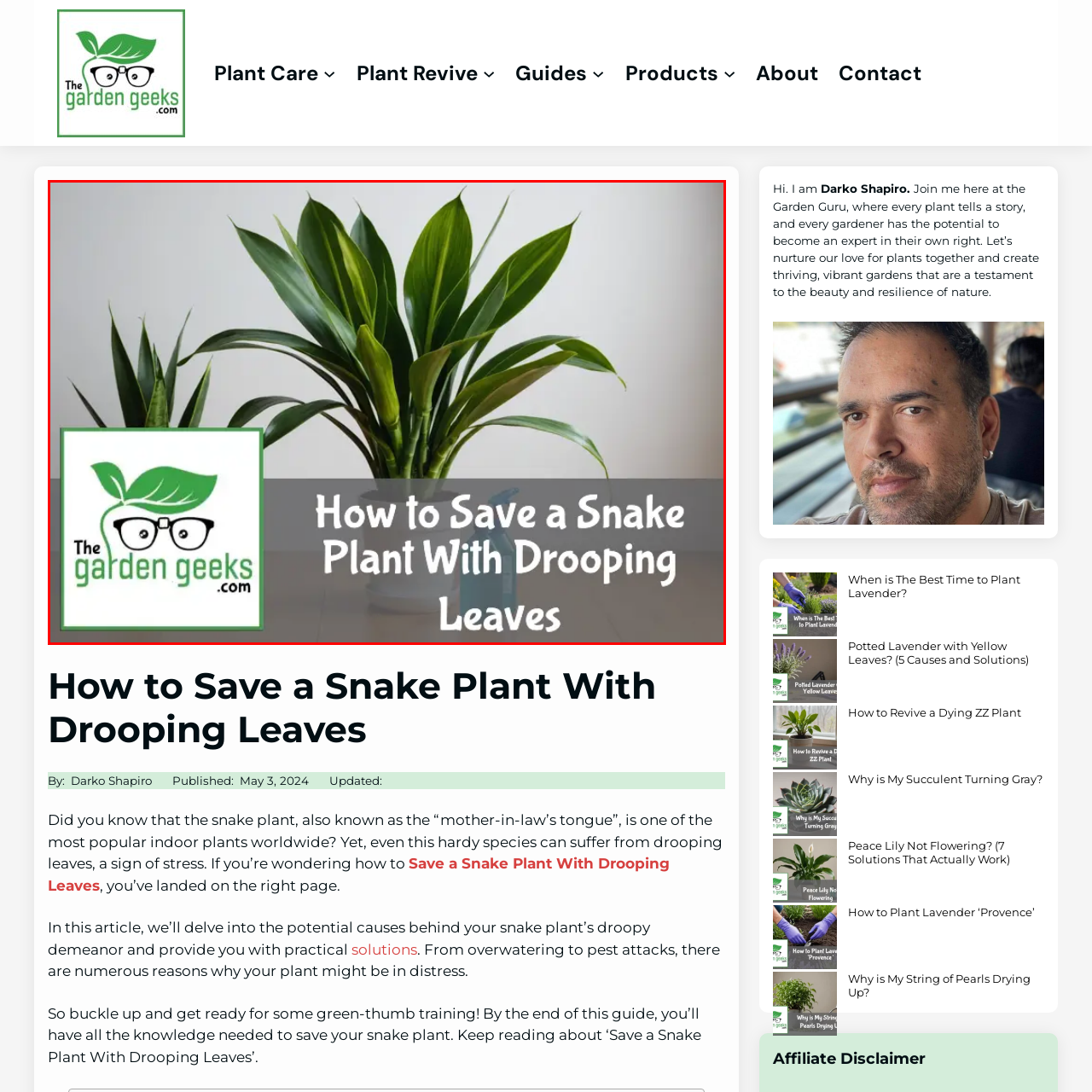Give a thorough account of what is shown in the red-encased segment of the image.

The image features a vibrant snake plant (also known as Sansevieria) with drooping leaves, prominently displayed in a minimalist setting. The plant is neatly housed in a stylish pot, demonstrating a contemporary aesthetic. Surrounding the plant, gardening gloves, a moisture meter, and plant fertilizer are strategically placed, hinting at care and maintenance practices essential for plant health. Overlaying this serene setup is the text "How to Save a Snake Plant With Drooping Leaves," representing a guide aimed at helping plant enthusiasts address common issues faced by this resilient indoor species. The logo for "The Garden Geeks" appears at the bottom left, emphasizing the source of this informative content, while creating a cohesive look that appeals to gardening aficionados.